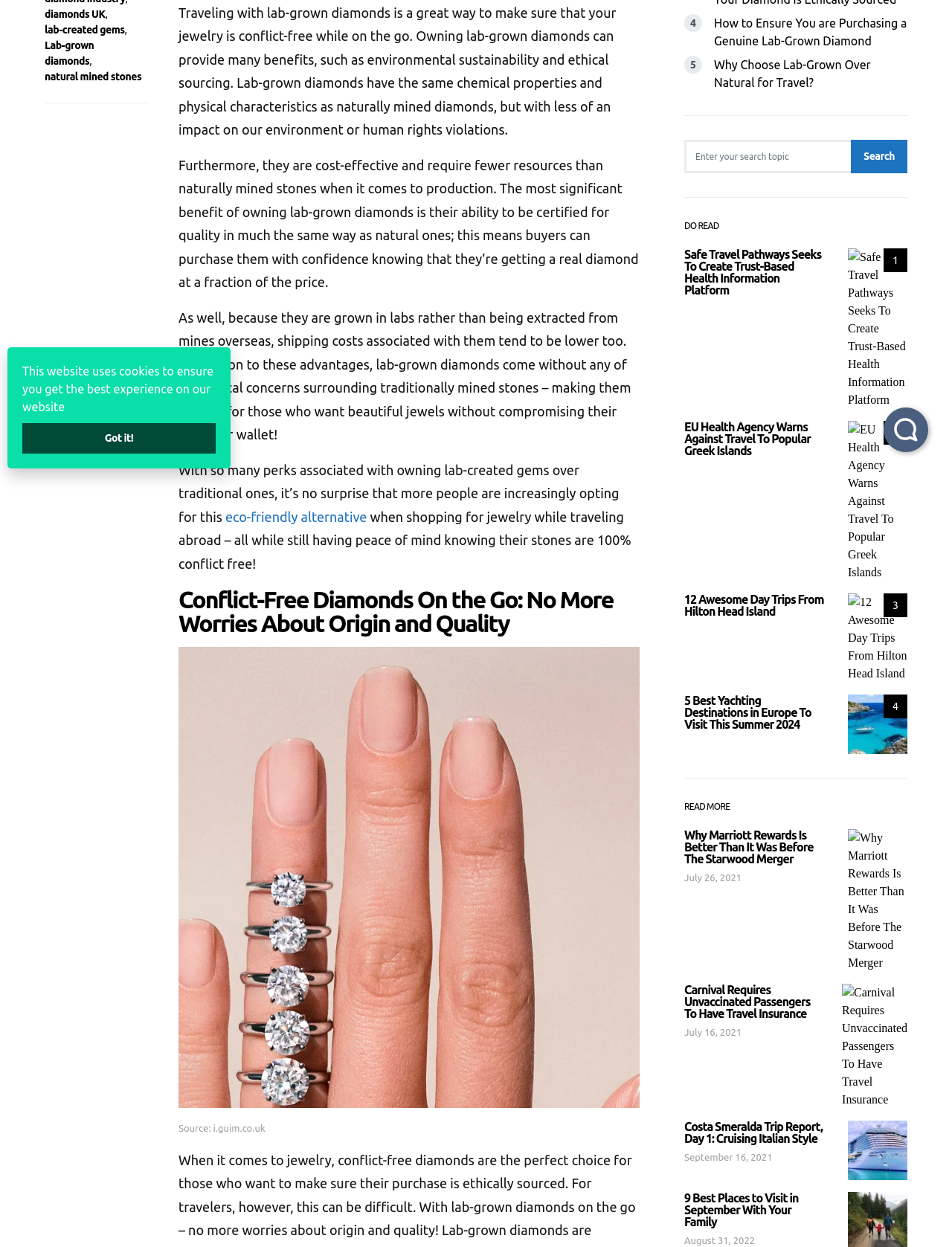Locate and provide the bounding box coordinates for the HTML element that matches this description: "3".

[0.891, 0.441, 0.953, 0.513]